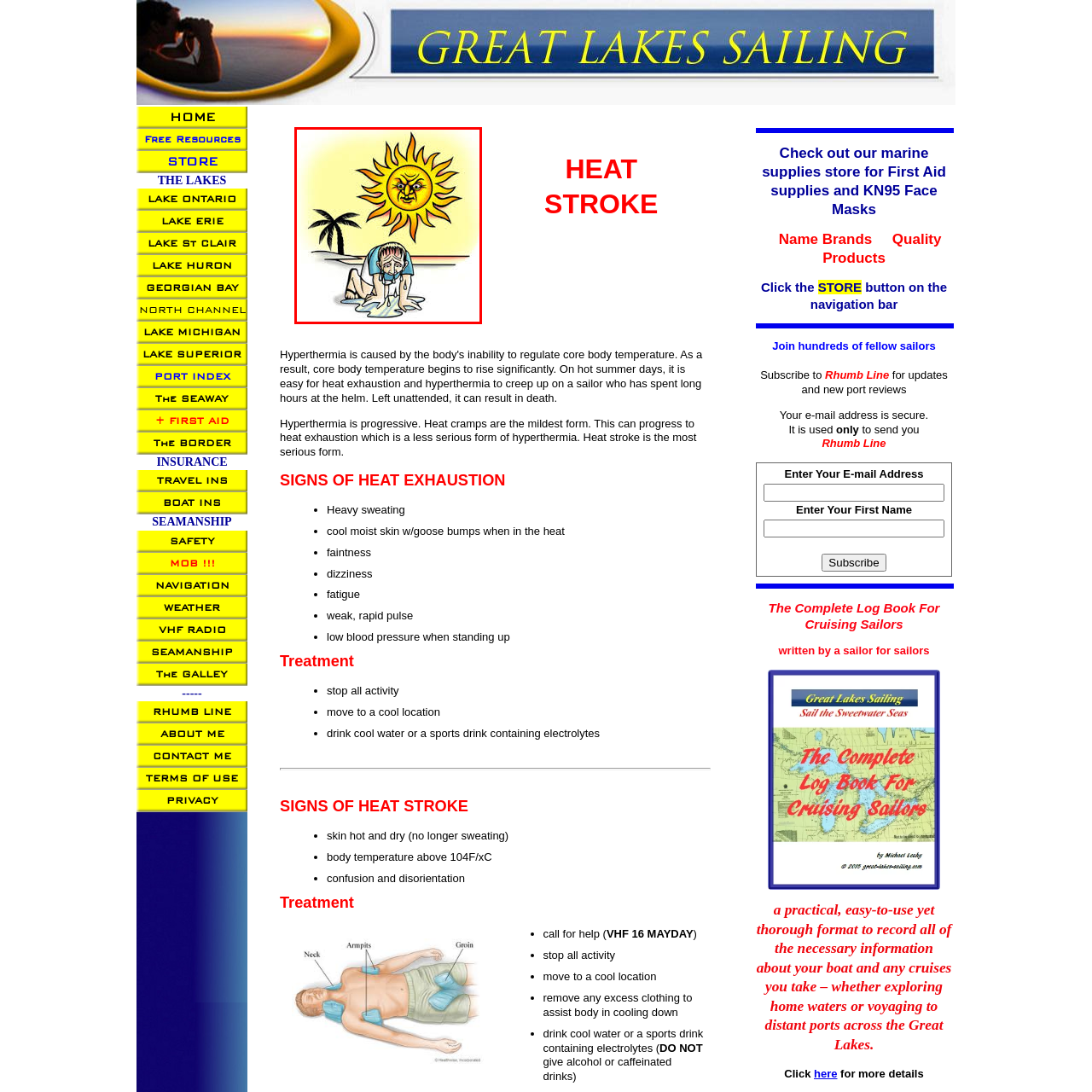Observe the highlighted image and answer the following: What type of environment is suggested by the palm tree?

tropical